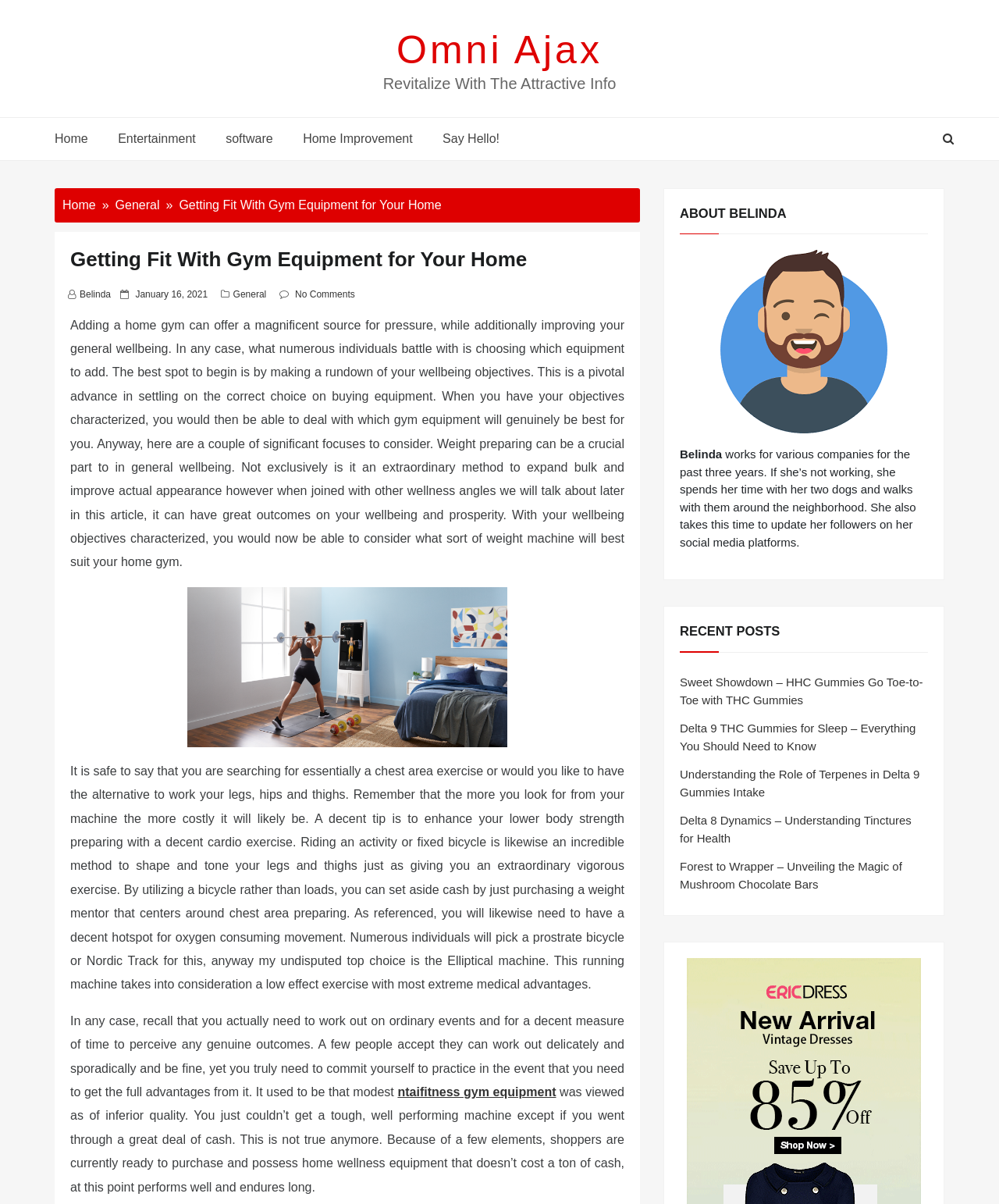Identify the bounding box coordinates of the region I need to click to complete this instruction: "Read the article 'Getting Fit With Gym Equipment for Your Home'".

[0.07, 0.206, 0.625, 0.226]